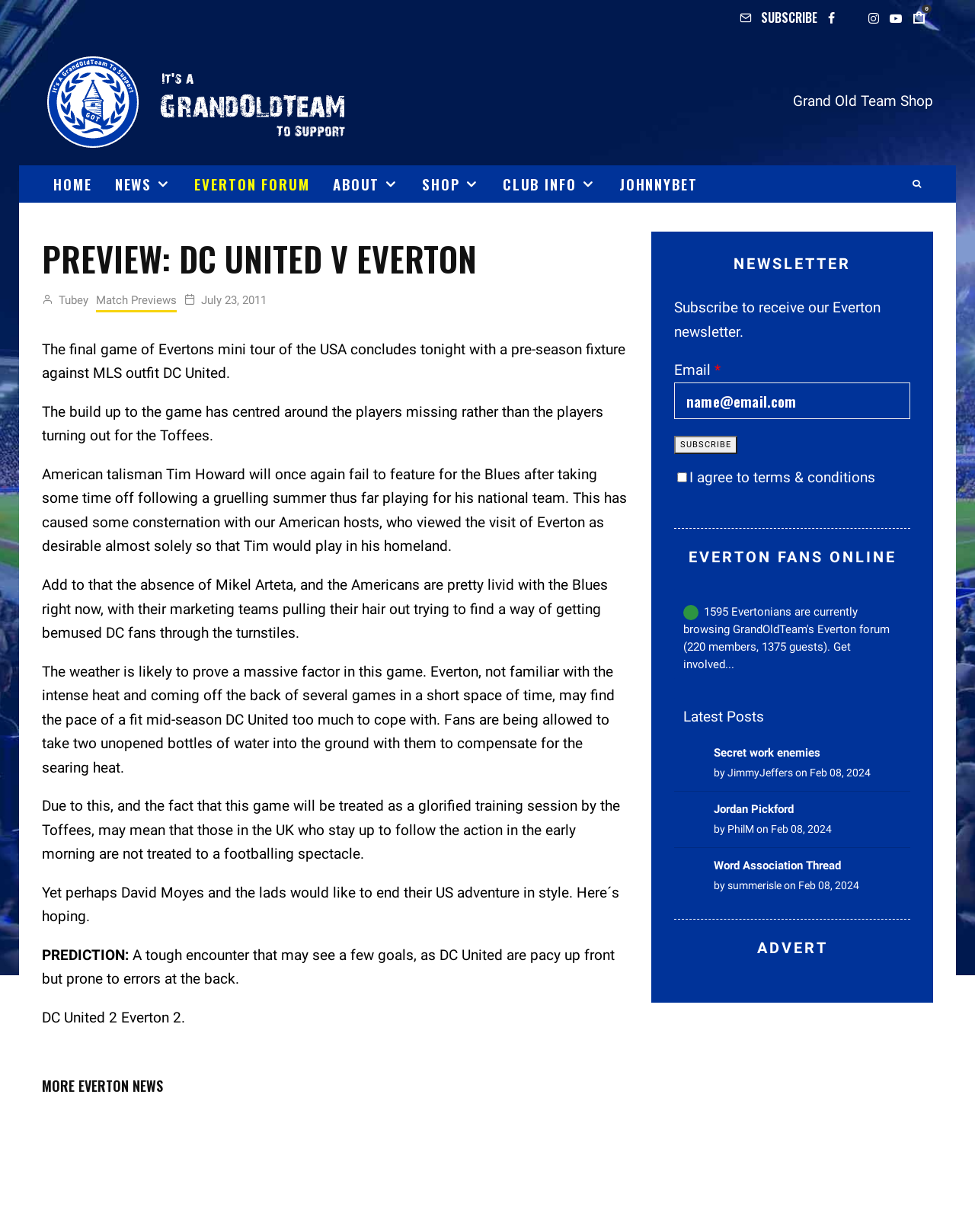What is the position of Tim Howard?
Please use the image to deliver a detailed and complete answer.

The text 'American talisman Tim Howard will once again fail to feature for the Blues after taking some time off following a gruelling summer thus far playing for his national team.' indicates that Tim Howard is a goalkeeper, as he is playing for his national team.